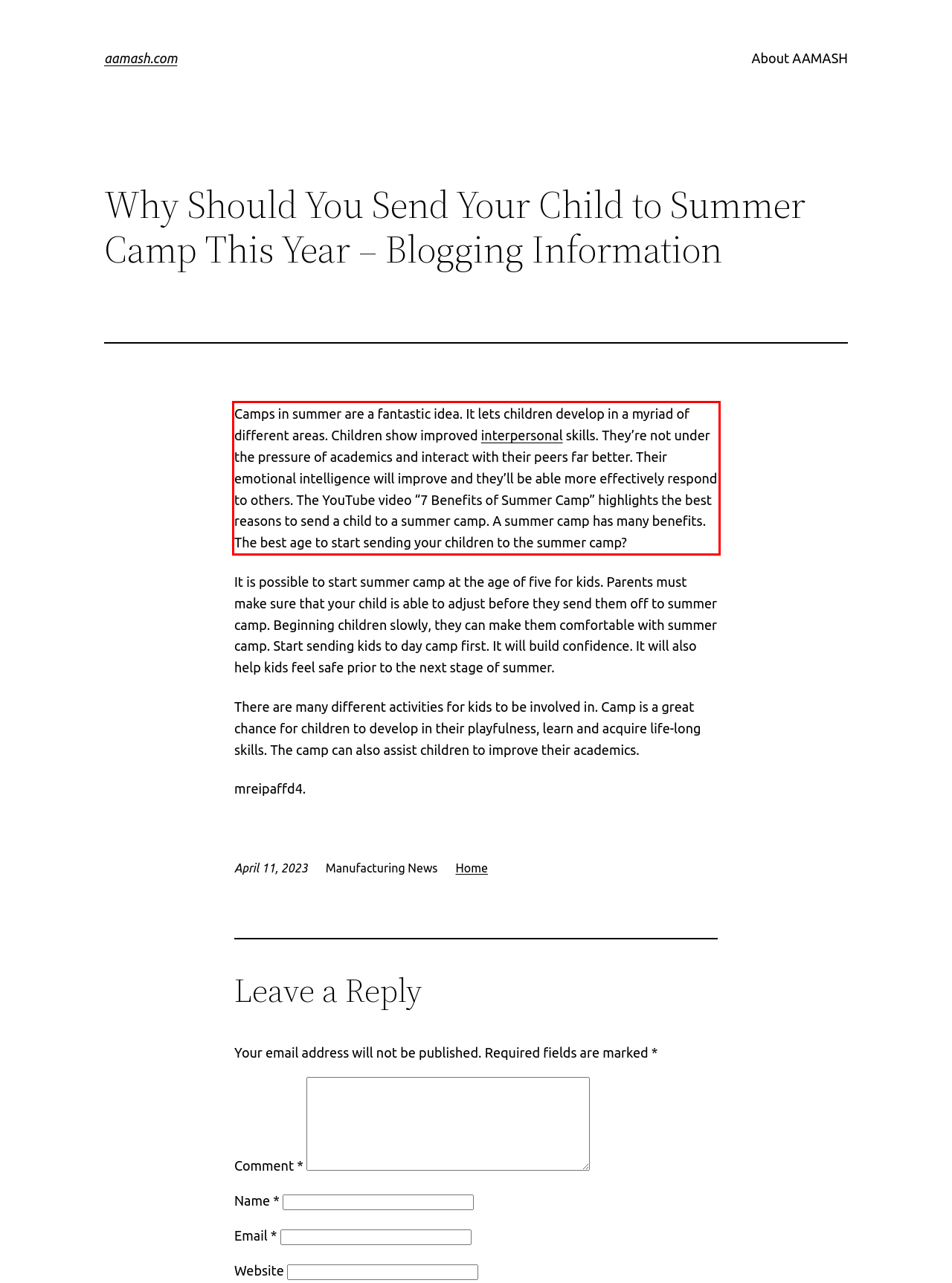There is a UI element on the webpage screenshot marked by a red bounding box. Extract and generate the text content from within this red box.

Camps in summer are a fantastic idea. It lets children develop in a myriad of different areas. Children show improved interpersonal skills. They’re not under the pressure of academics and interact with their peers far better. Their emotional intelligence will improve and they’ll be able more effectively respond to others. The YouTube video “7 Benefits of Summer Camp” highlights the best reasons to send a child to a summer camp. A summer camp has many benefits. The best age to start sending your children to the summer camp?